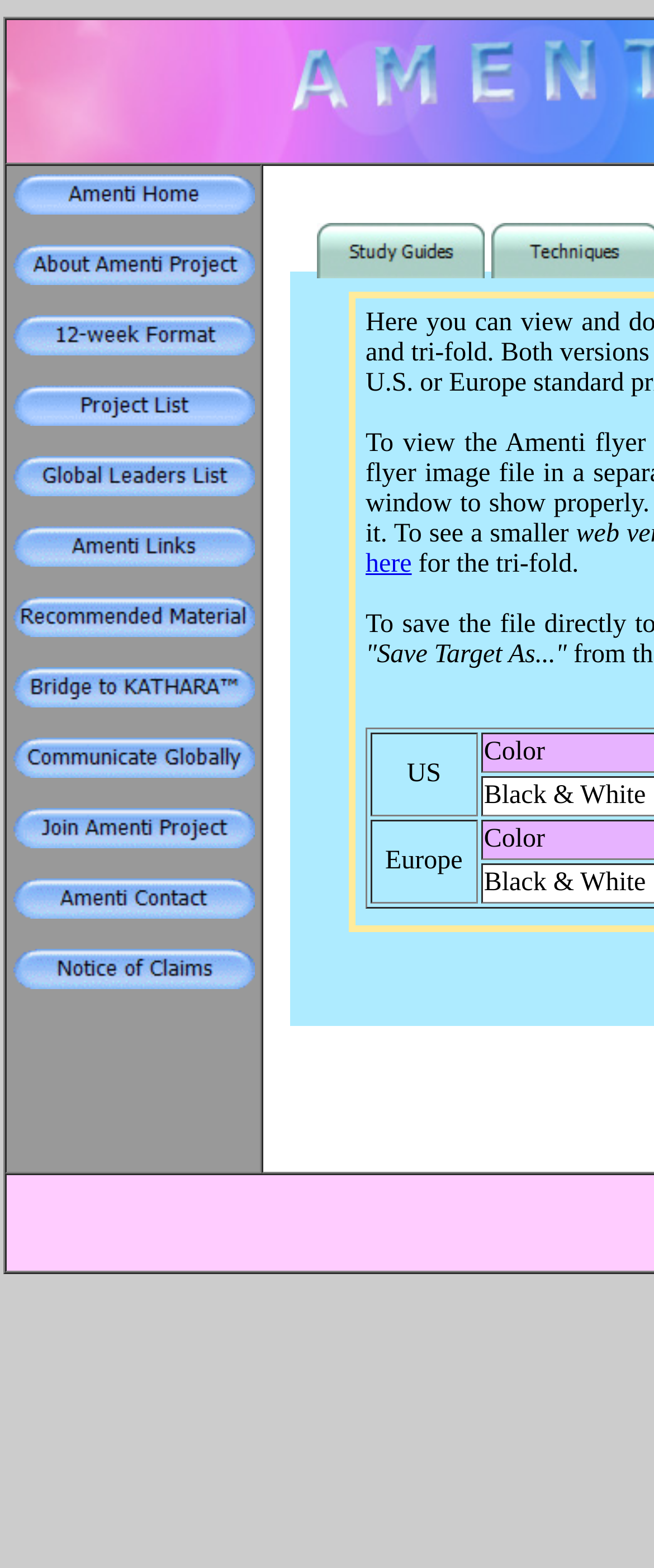Find the bounding box coordinates of the element to click in order to complete this instruction: "Communicate Globally". The bounding box coordinates must be four float numbers between 0 and 1, denoted as [left, top, right, bottom].

[0.019, 0.482, 0.388, 0.5]